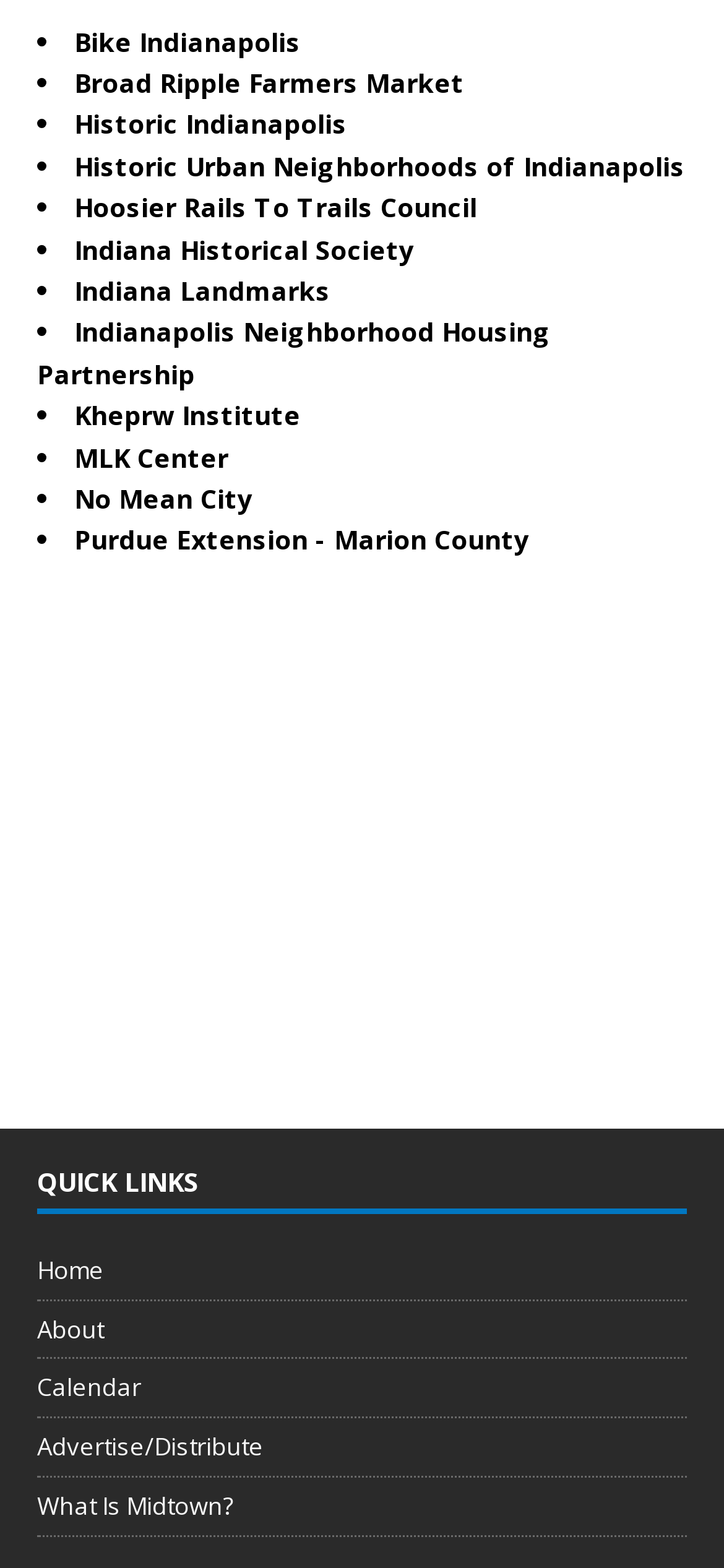Is there a link to 'Purdue Extension - Marion County'?
Relying on the image, give a concise answer in one word or a brief phrase.

Yes